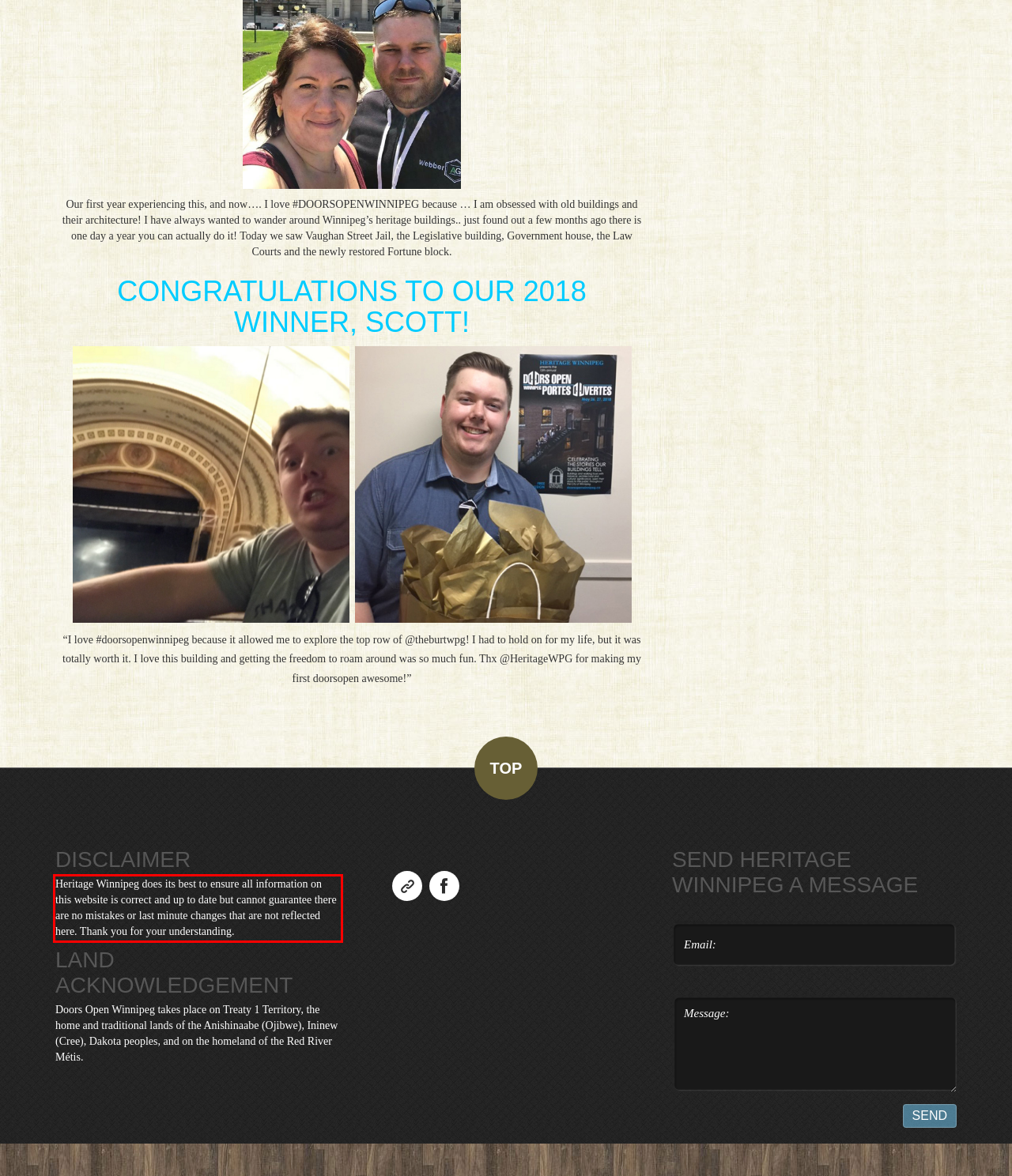Given a screenshot of a webpage with a red bounding box, please identify and retrieve the text inside the red rectangle.

Heritage Winnipeg does its best to ensure all information on this website is correct and up to date but cannot guarantee there are no mistakes or last minute changes that are not reflected here. Thank you for your understanding.